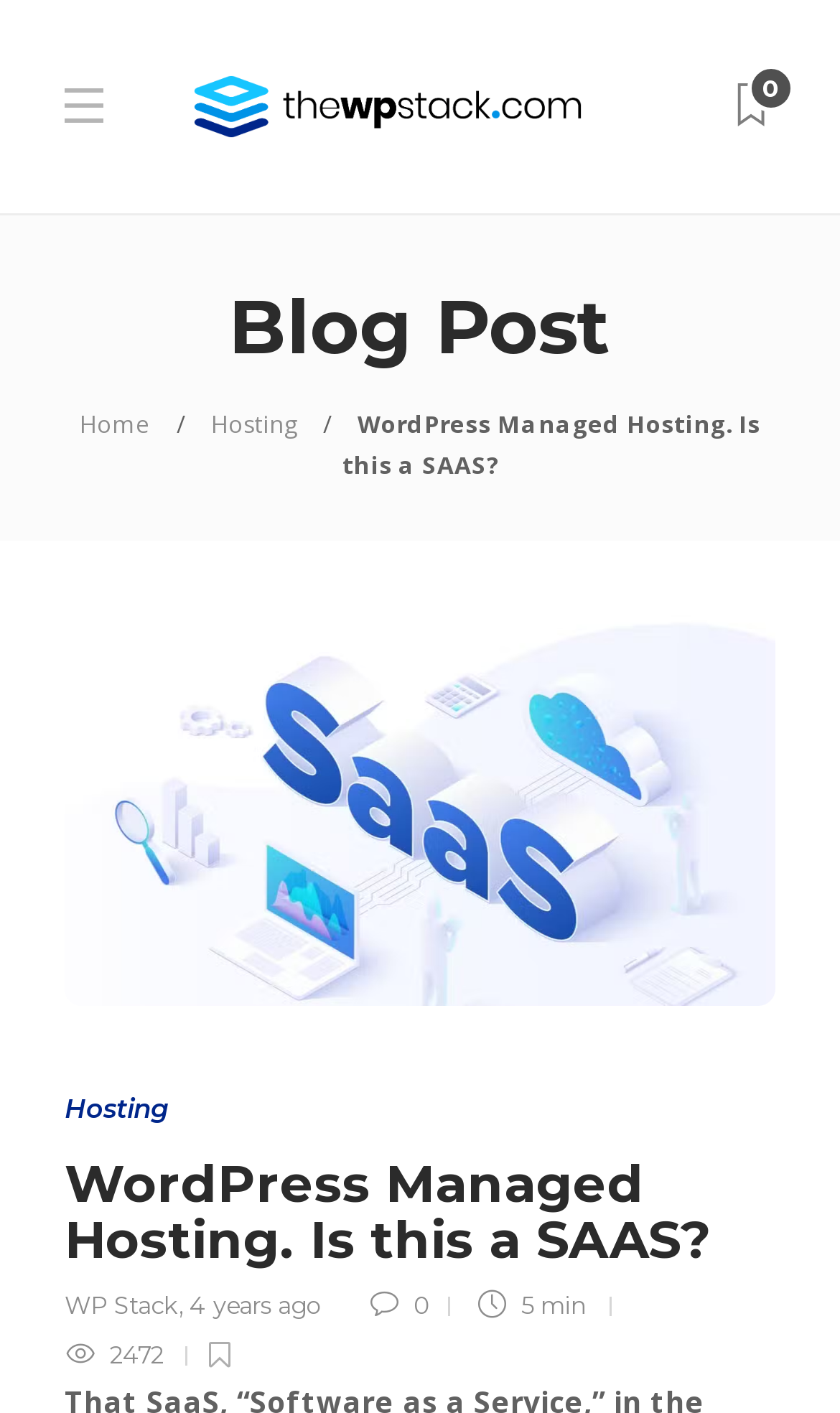Please find the bounding box coordinates of the element that you should click to achieve the following instruction: "Click on the WordPress News link". The coordinates should be presented as four float numbers between 0 and 1: [left, top, right, bottom].

[0.231, 0.053, 0.692, 0.097]